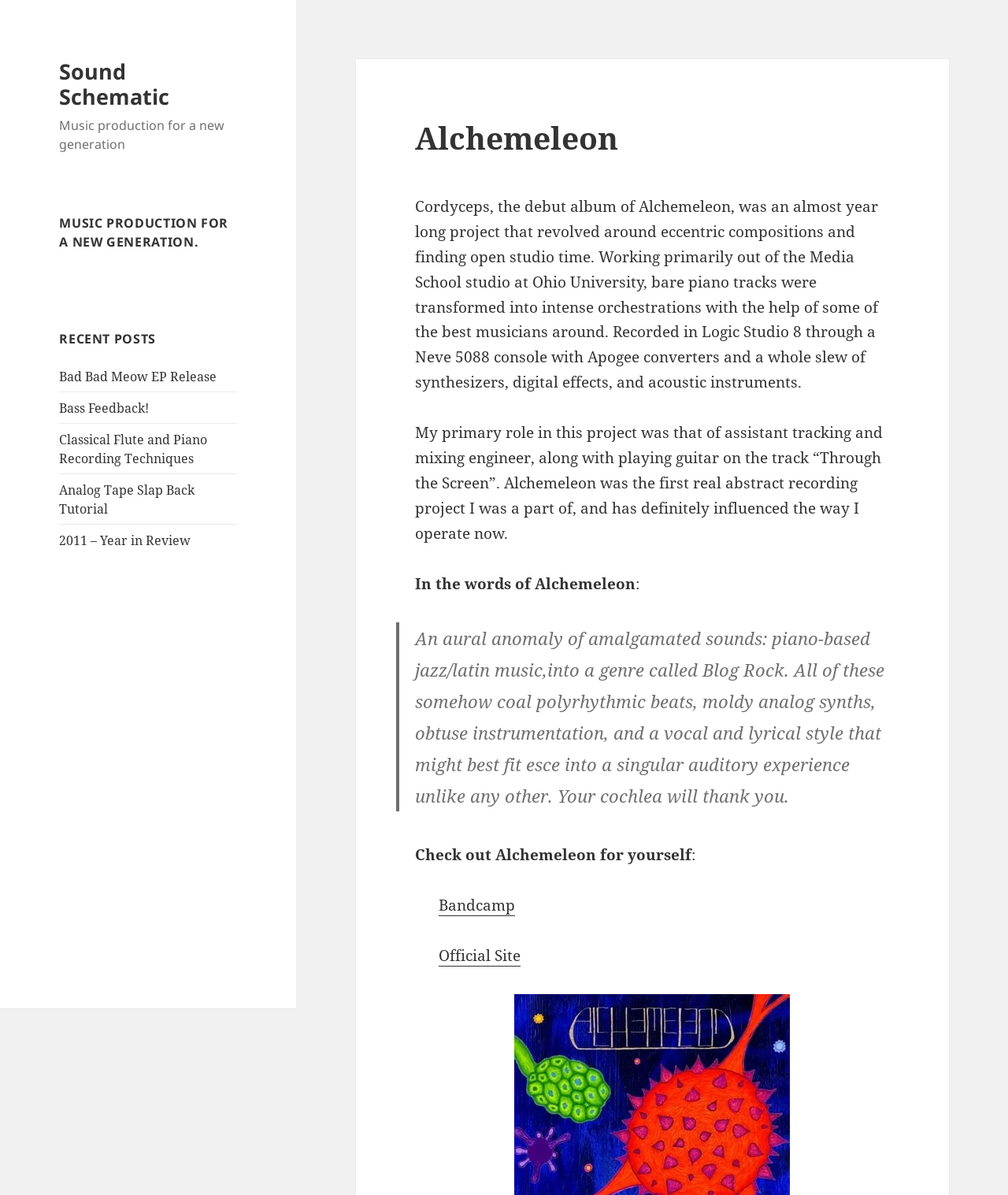What is the name of the track mentioned?
Please provide a detailed and comprehensive answer to the question.

The name of the track mentioned is 'Through the Screen', which is the track on which the author played guitar, as stated in the text 'My primary role in this project was that of assistant tracking and mixing engineer, along with playing guitar on the track “Through the Screen”'.